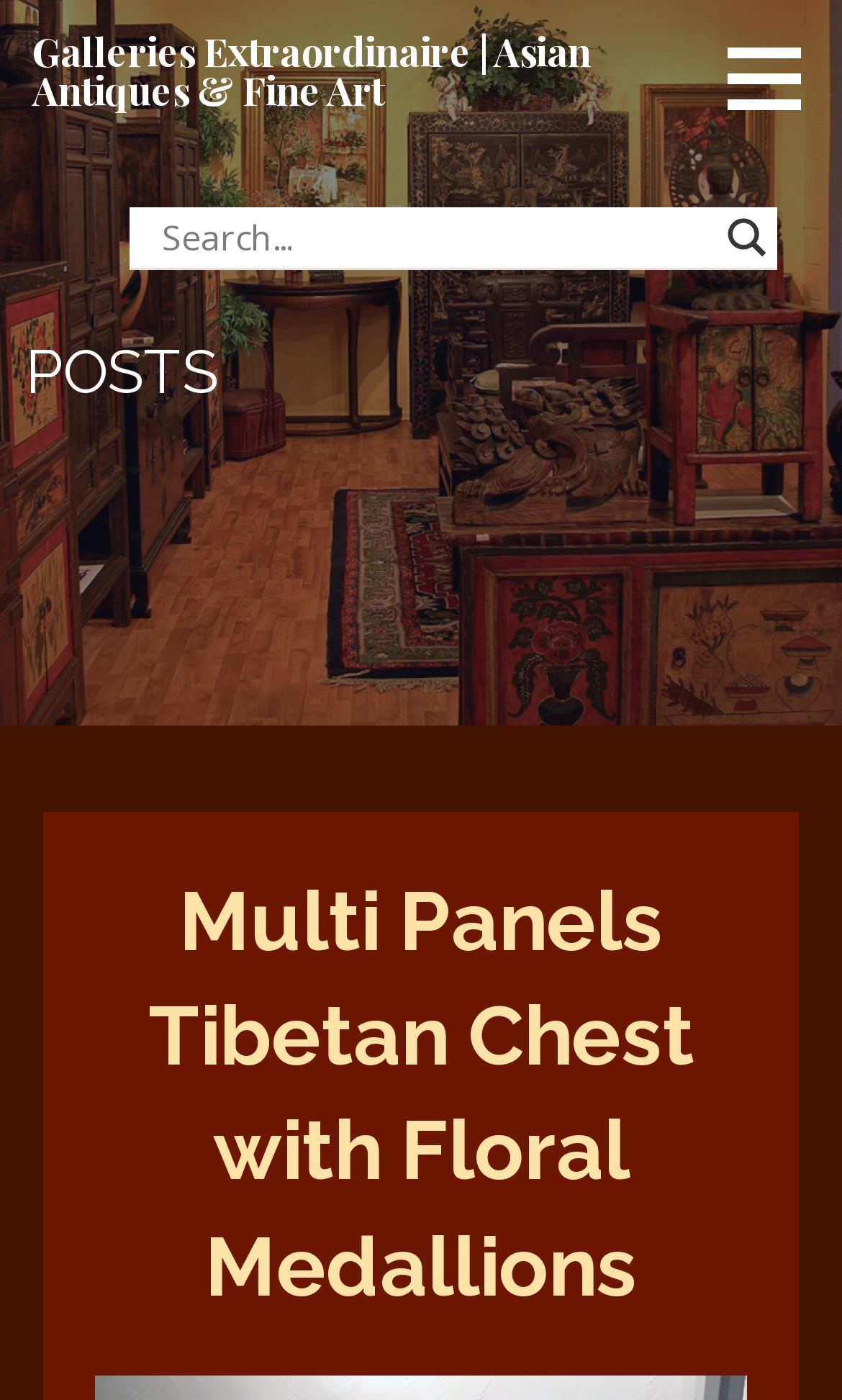How many input fields are in the search form?
Please answer the question with as much detail as possible using the screenshot.

The search form contains a search input box and a search autocomplete input field, which are both located within the same bounding box coordinate of [0.192, 0.148, 0.838, 0.191]. This suggests that there are two input fields in the search form.